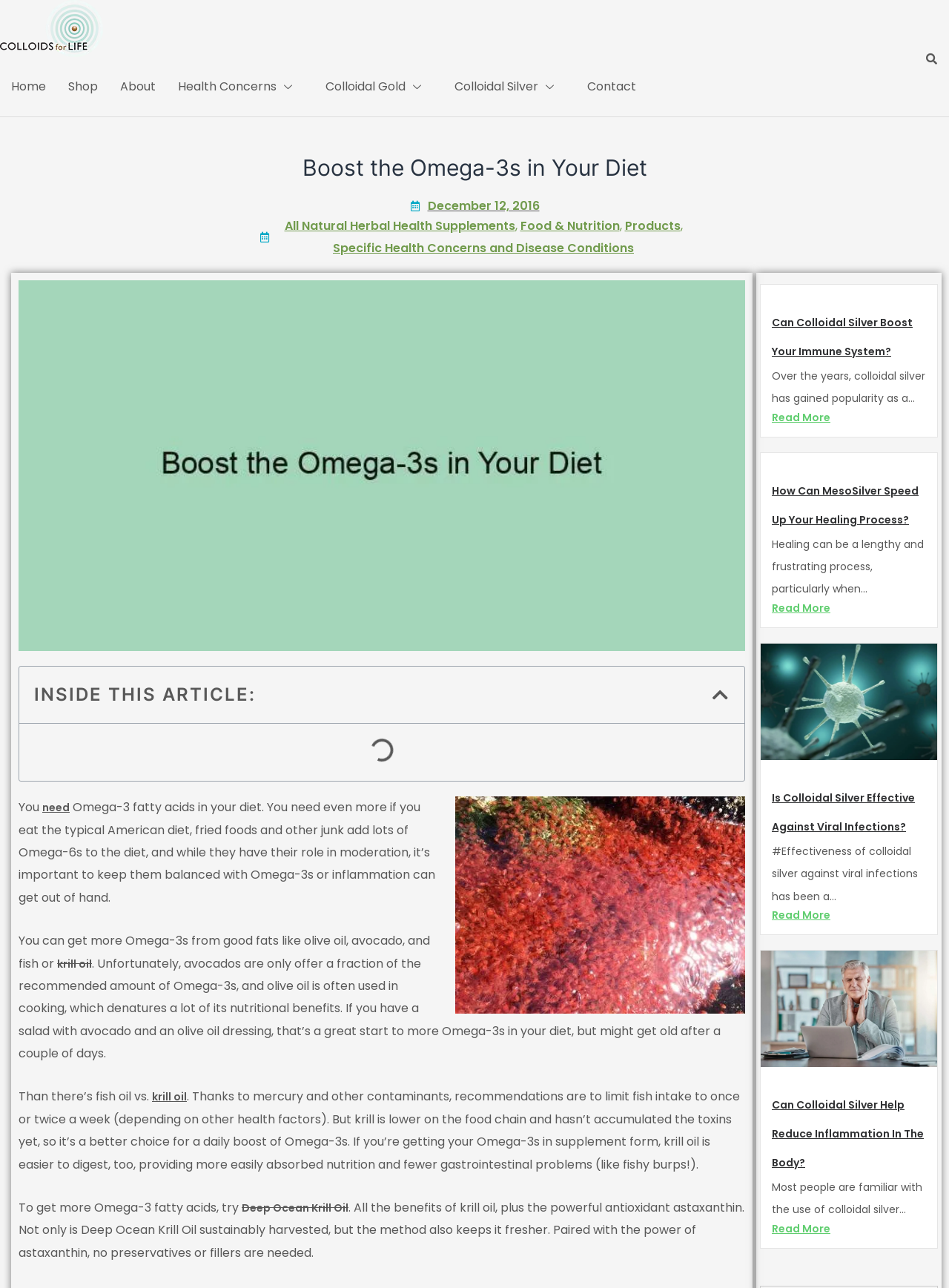Determine the bounding box coordinates of the clickable element to complete this instruction: "Learn about 'Deep Ocean Krill Oil'". Provide the coordinates in the format of four float numbers between 0 and 1, [left, top, right, bottom].

[0.255, 0.932, 0.367, 0.944]